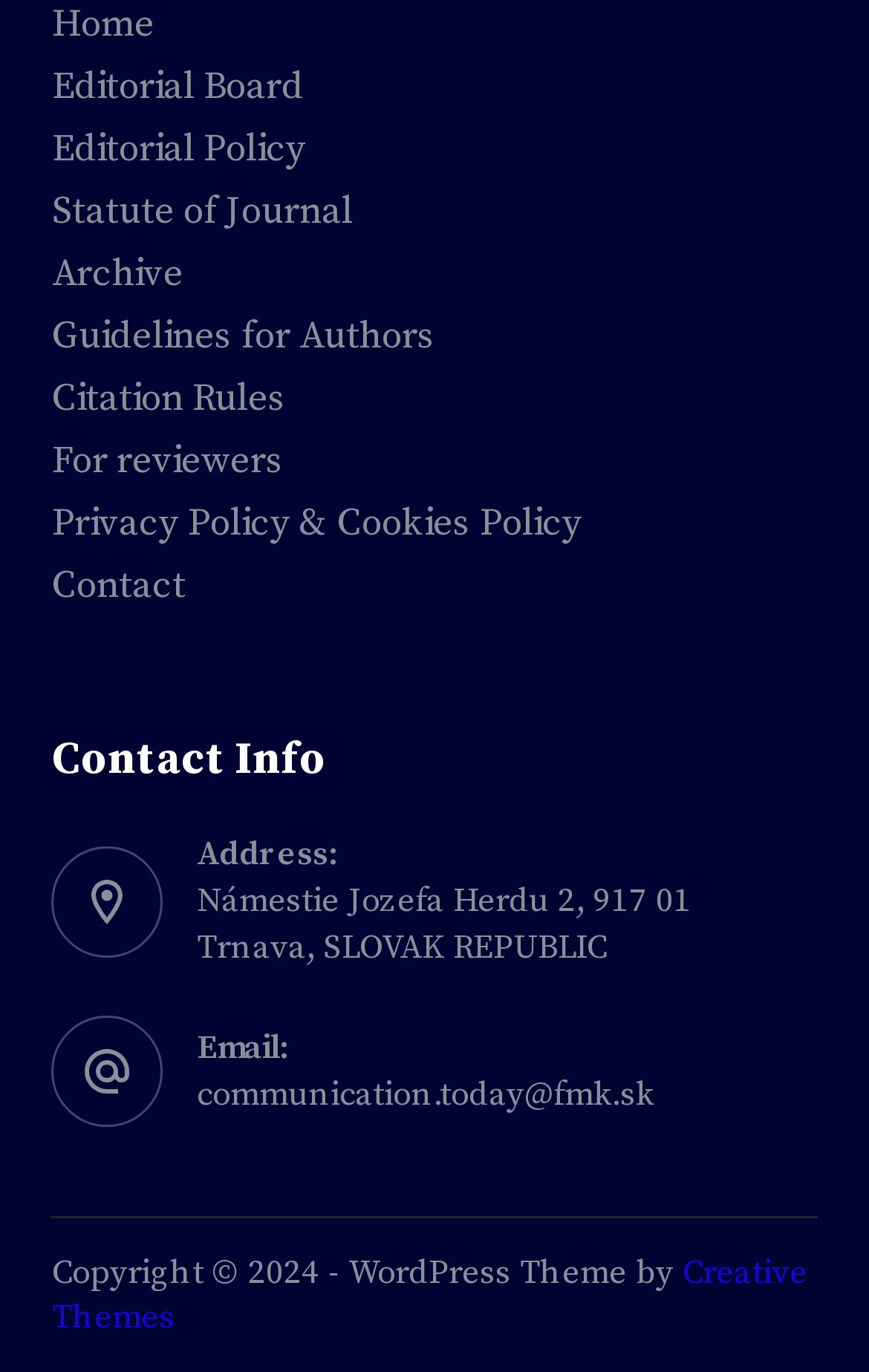Give a one-word or short phrase answer to this question: 
What is the first link on the top left?

Home